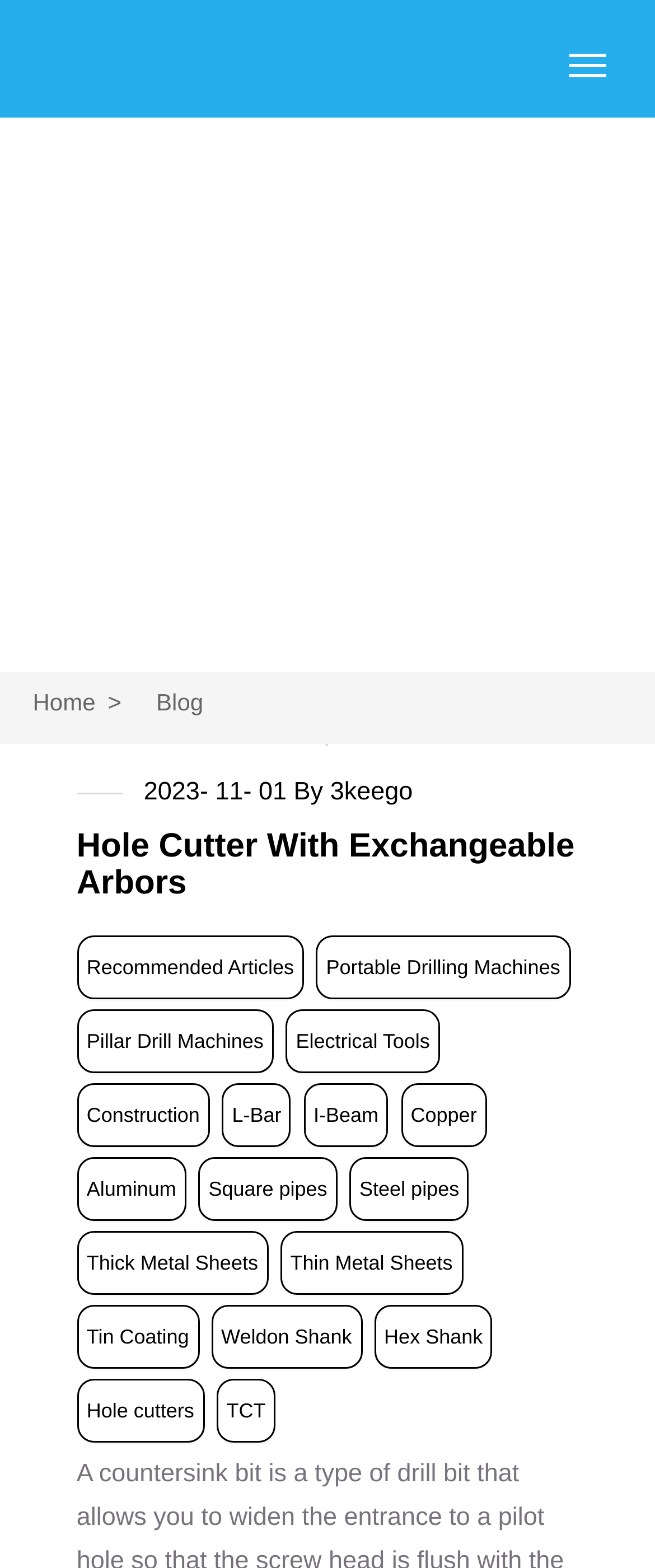Identify the bounding box coordinates of the section to be clicked to complete the task described by the following instruction: "Read the 'Recommended Articles'". The coordinates should be four float numbers between 0 and 1, formatted as [left, top, right, bottom].

[0.132, 0.609, 0.449, 0.624]